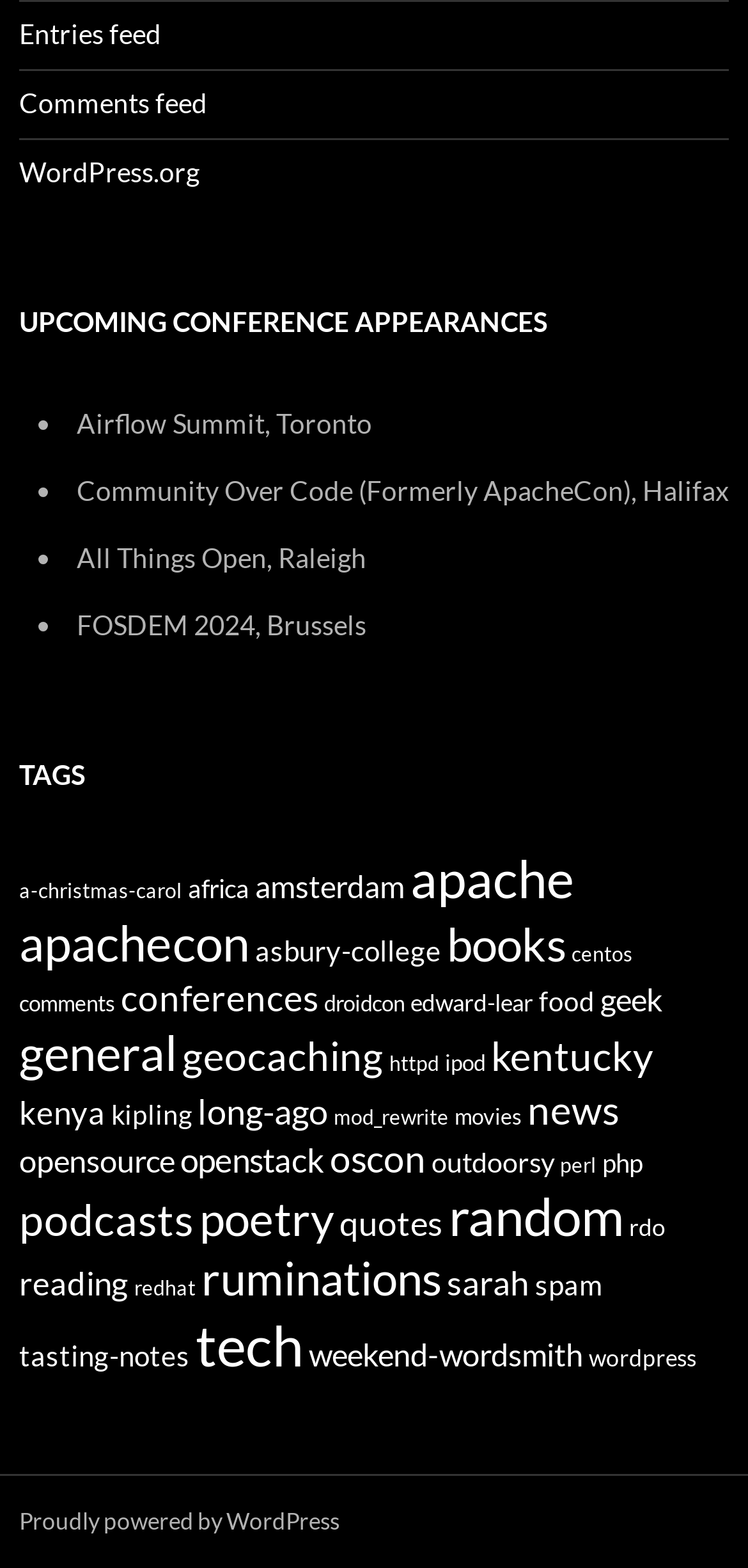Identify the bounding box coordinates for the UI element described by the following text: "Proudly powered by WordPress". Provide the coordinates as four float numbers between 0 and 1, in the format [left, top, right, bottom].

[0.026, 0.961, 0.454, 0.979]